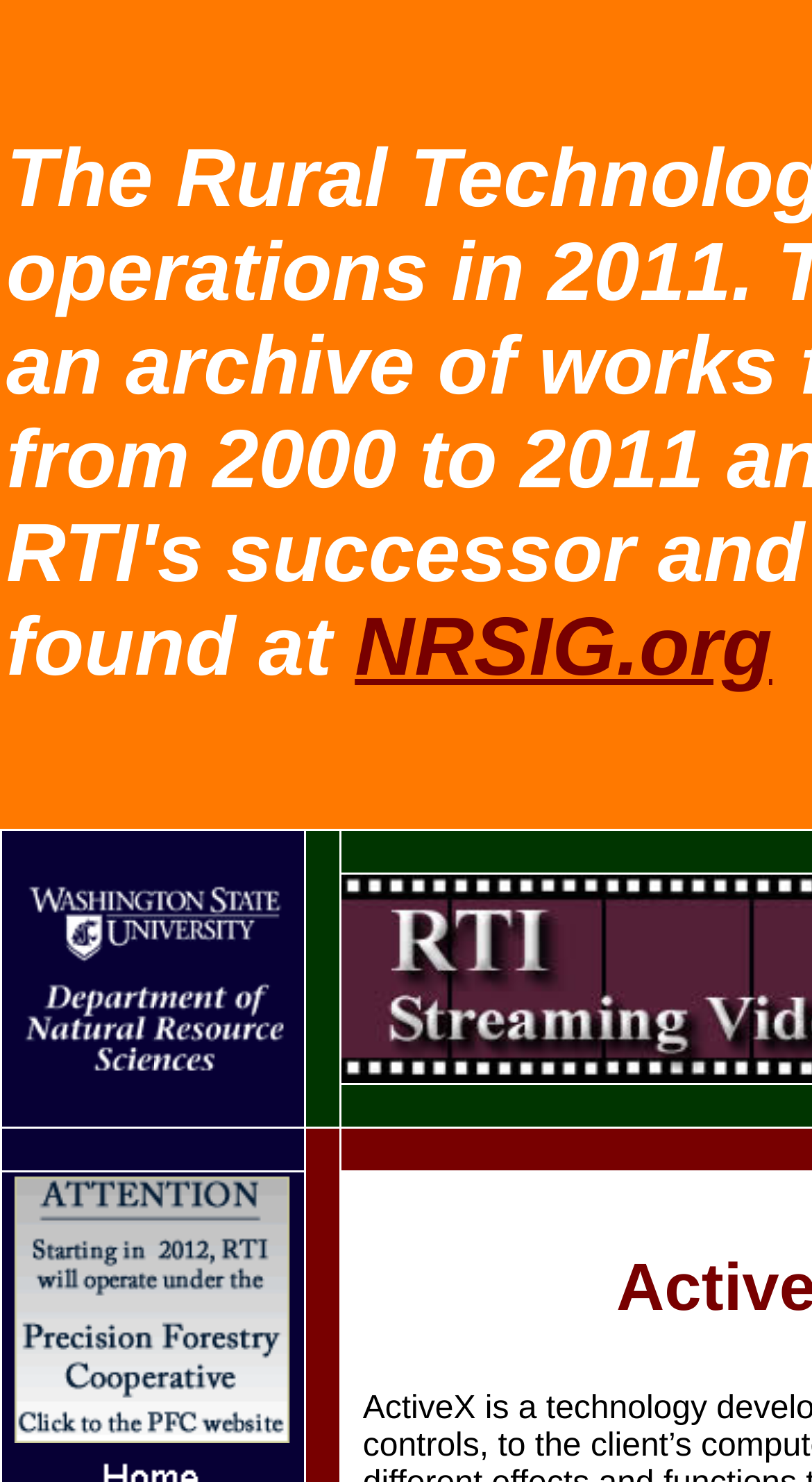How many rows are in the layout table?
Refer to the image and provide a concise answer in one word or phrase.

2